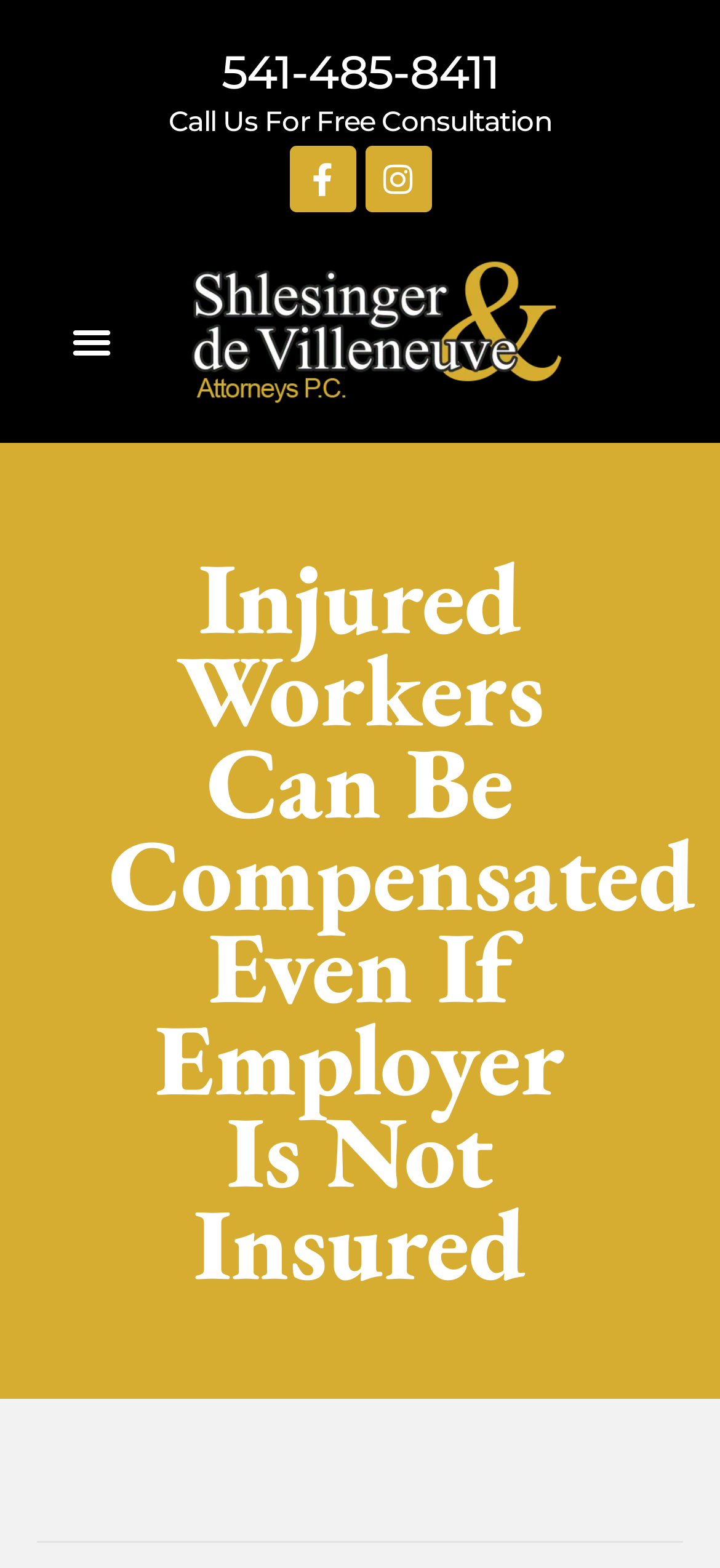What is the phone number for a free consultation?
Please provide a detailed answer to the question.

I found the phone number by looking at the link element with the text '541-485-8411' which is located near the top of the page and has a label 'Call Us For Free Consultation'.